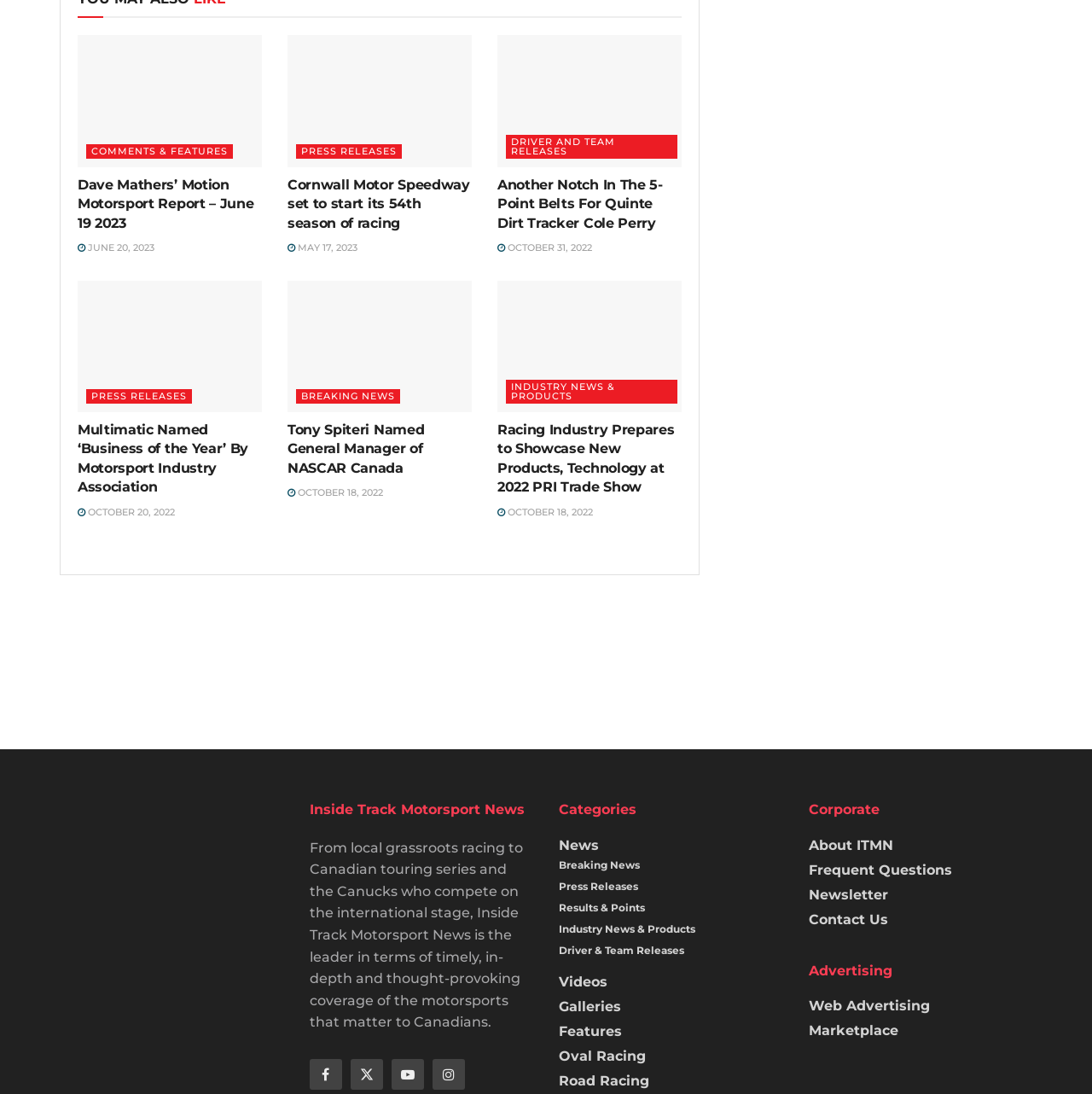Please give a one-word or short phrase response to the following question: 
What type of content can be found in the 'Videos' section?

Videos